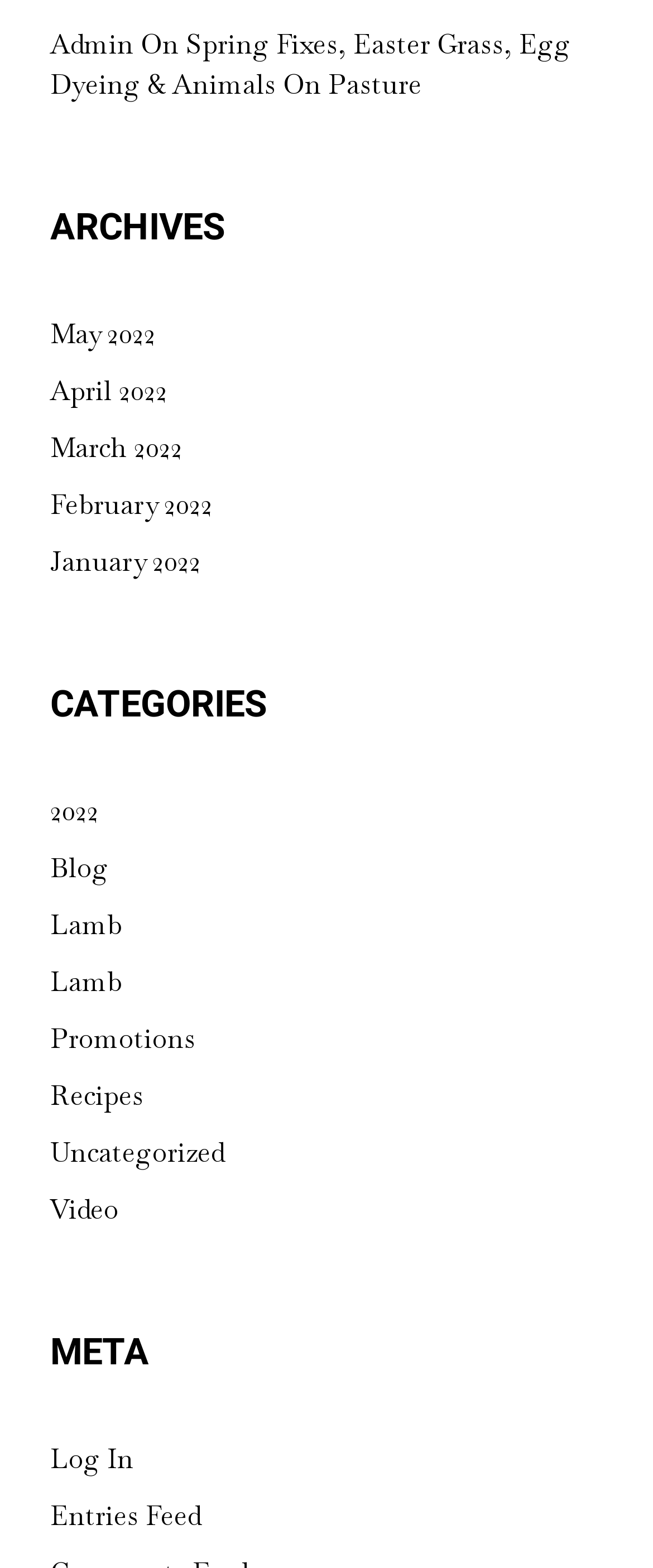Please find the bounding box coordinates of the clickable region needed to complete the following instruction: "Log in to the website". The bounding box coordinates must consist of four float numbers between 0 and 1, i.e., [left, top, right, bottom].

[0.077, 0.919, 0.205, 0.942]